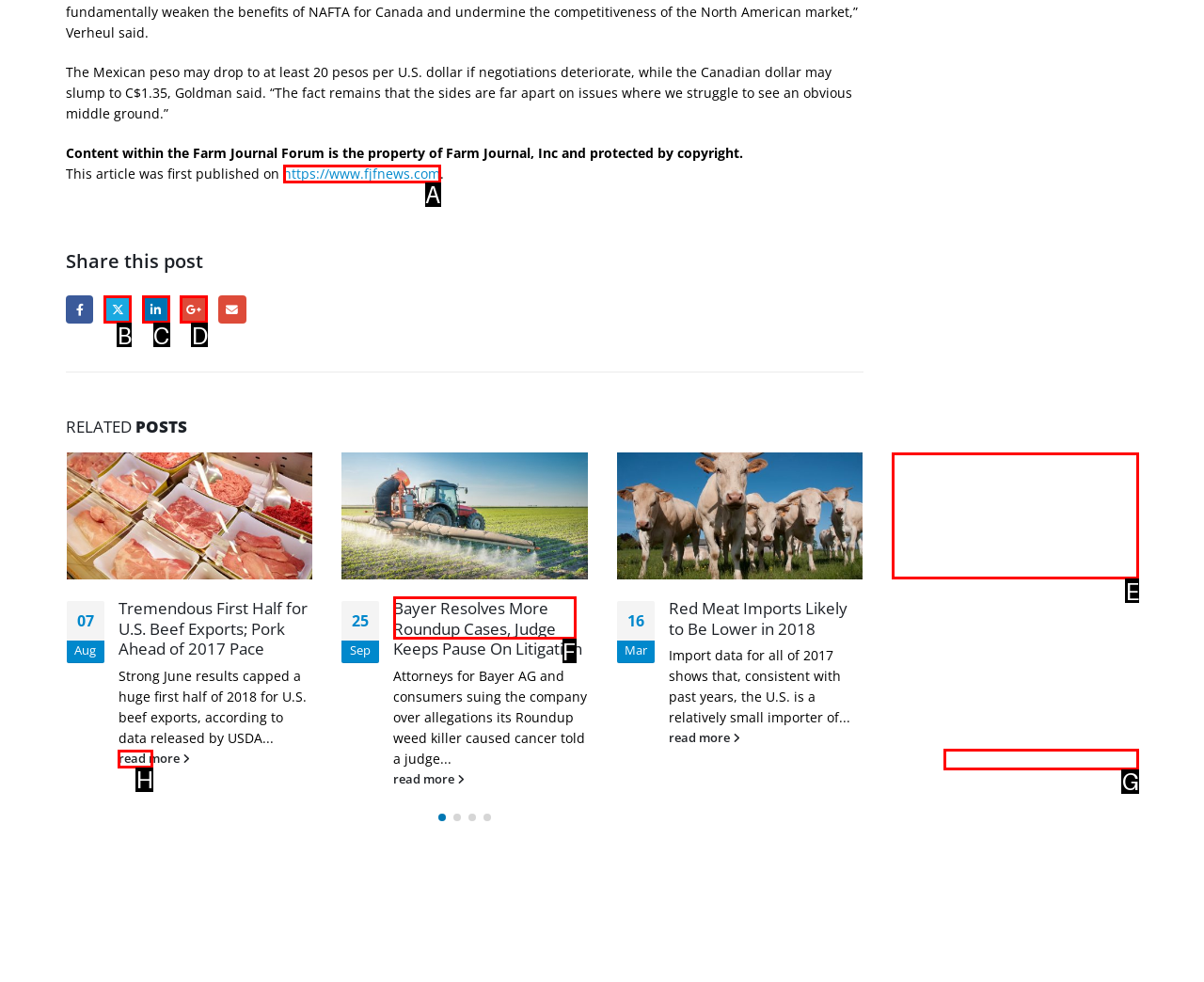Select the correct HTML element to complete the following task: Read more about Number of Cattle Continuing to Grow in the U.S.
Provide the letter of the choice directly from the given options.

G